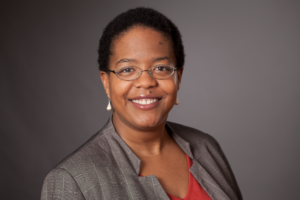What court did Judge Riles get appointed to?
We need a detailed and exhaustive answer to the question. Please elaborate.

The caption states that Judge Riles was newly appointed as a Judge in the Alameda County Superior Court, which is a significant milestone in her legal career.